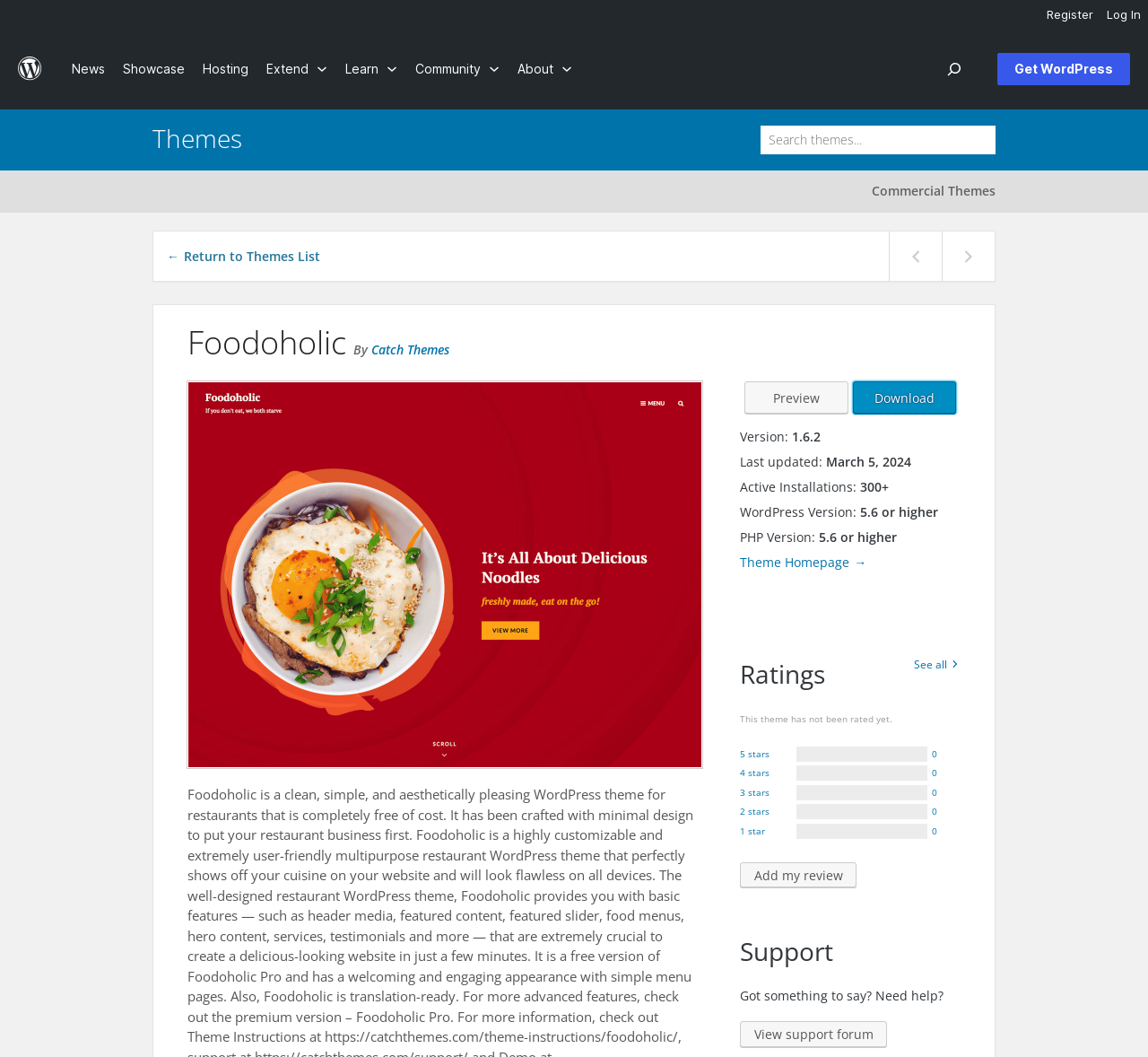Answer the question below in one word or phrase:
How many active installations of the theme are there?

300+